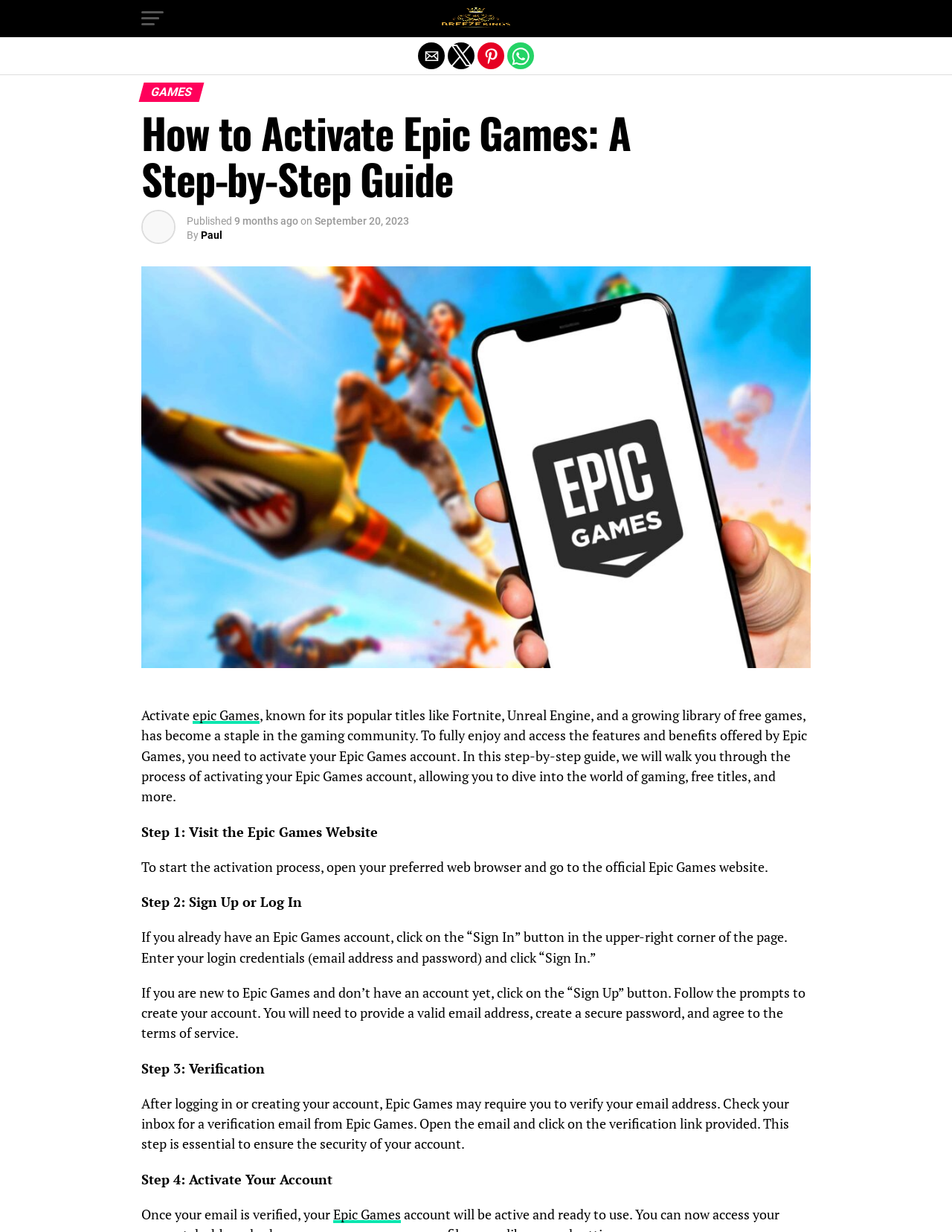Provide a brief response to the question below using one word or phrase:
Why is email verification necessary?

Security of account